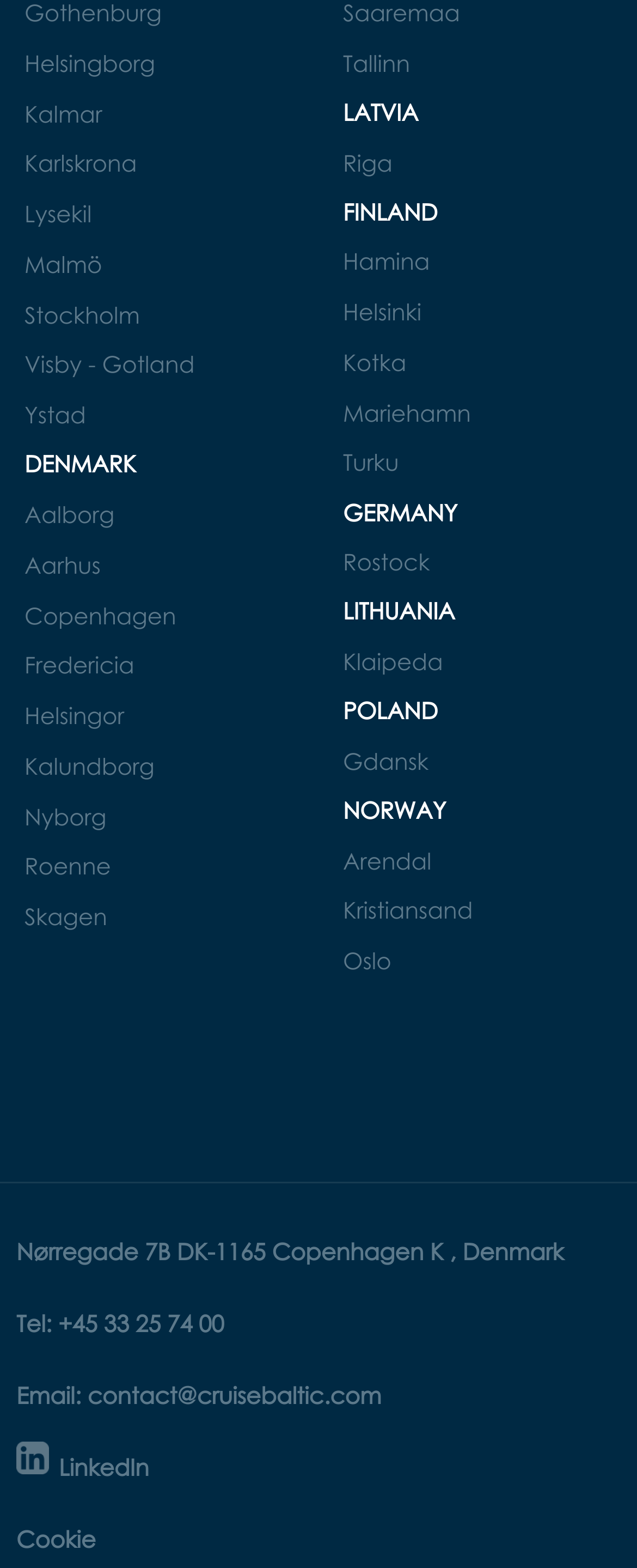What is the address of the company?
With the help of the image, please provide a detailed response to the question.

At the bottom of the webpage, I found a static text element that displays the address of the company, which is Nørregade 7B DK-1165 Copenhagen K, Denmark.